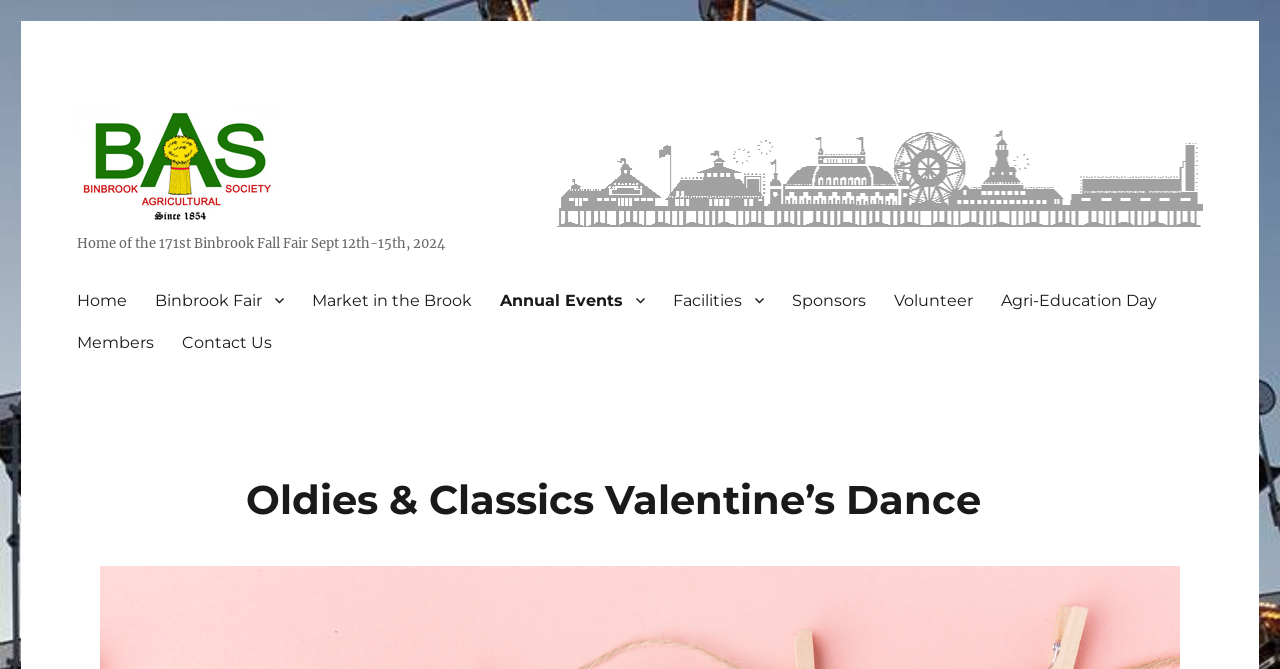Determine the bounding box coordinates of the UI element that matches the following description: "Agri-Education Day". The coordinates should be four float numbers between 0 and 1 in the format [left, top, right, bottom].

[0.771, 0.417, 0.915, 0.48]